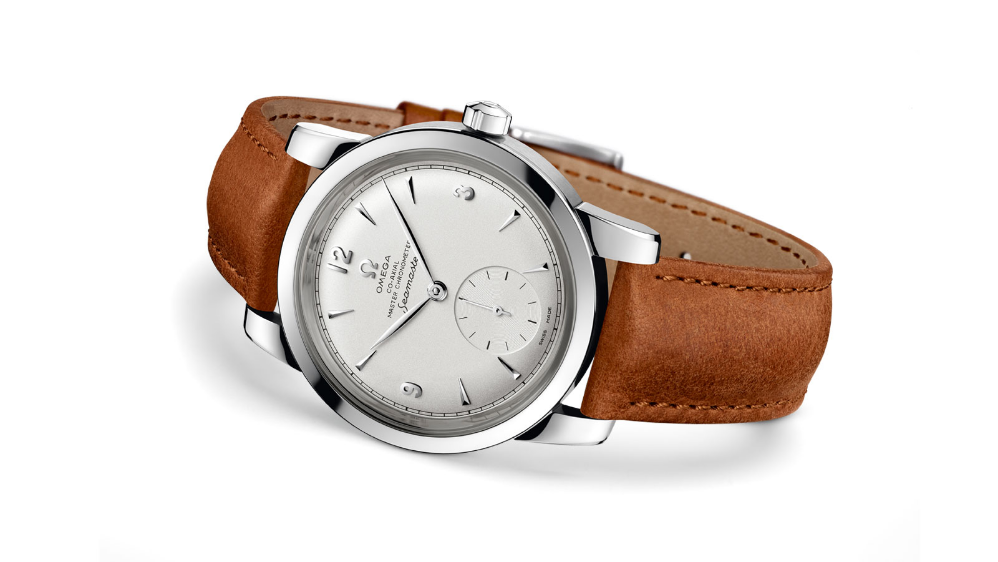What is the material of the strap?
Give a thorough and detailed response to the question.

The caption describes the watch as having a 'classic brown leather strap', which provides the answer to the question.